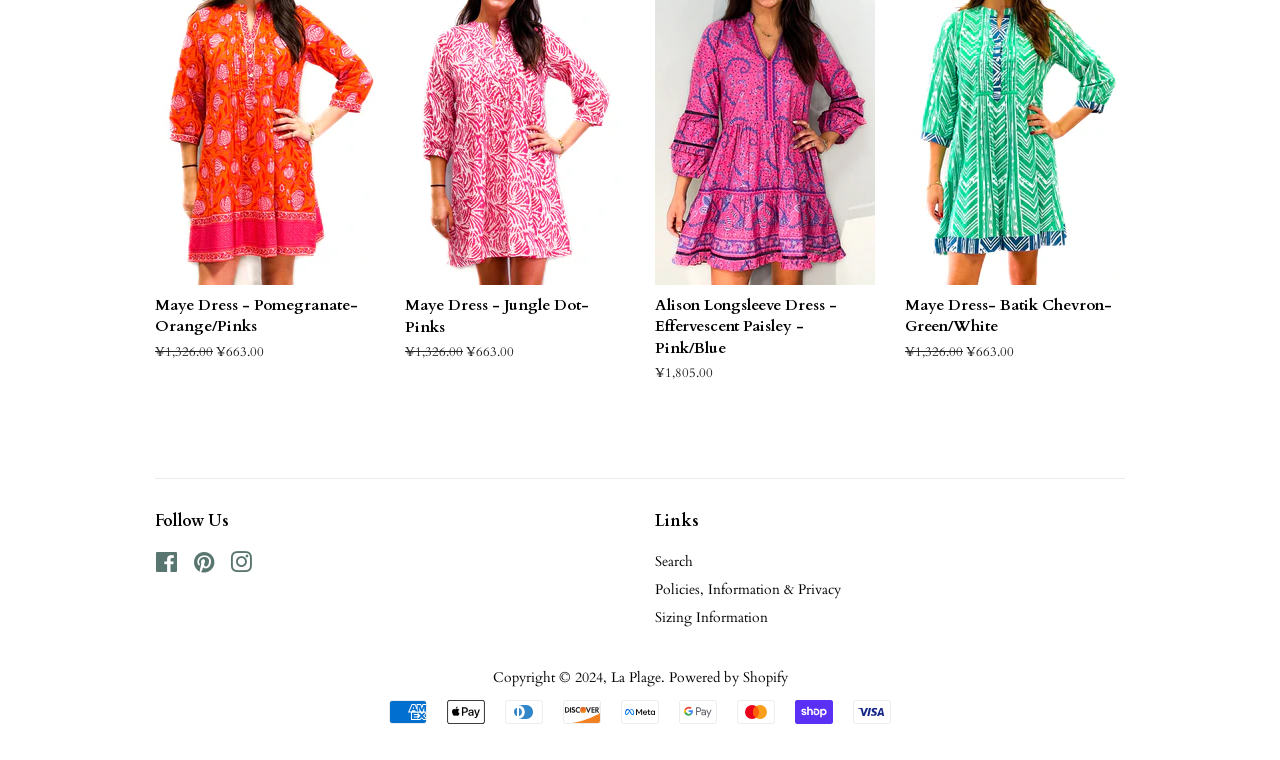Respond to the following question using a concise word or phrase: 
What is the copyright year of the webpage?

2024